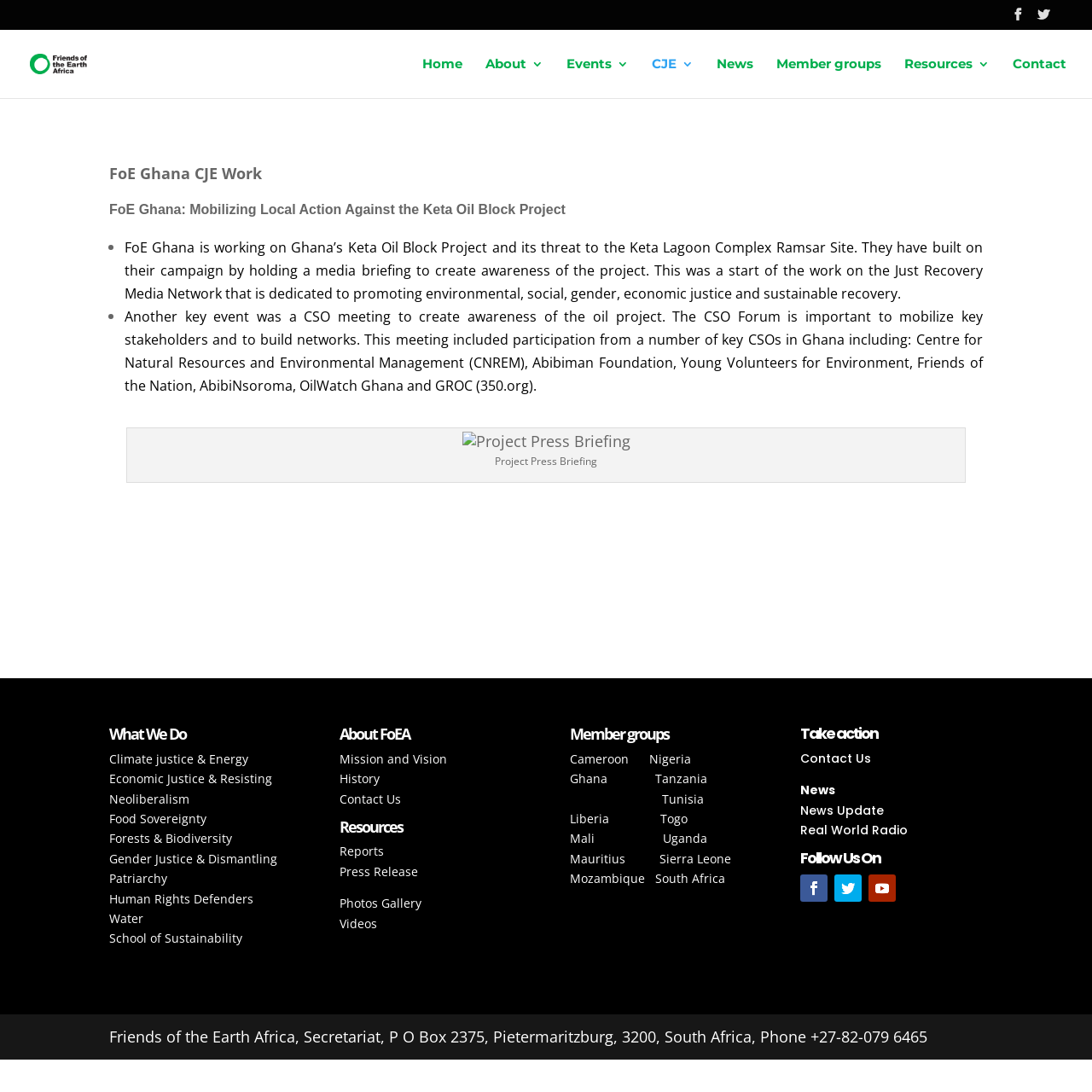What is the contact information of the organization?
Please answer the question with a single word or phrase, referencing the image.

Phone +27-82-079 6465